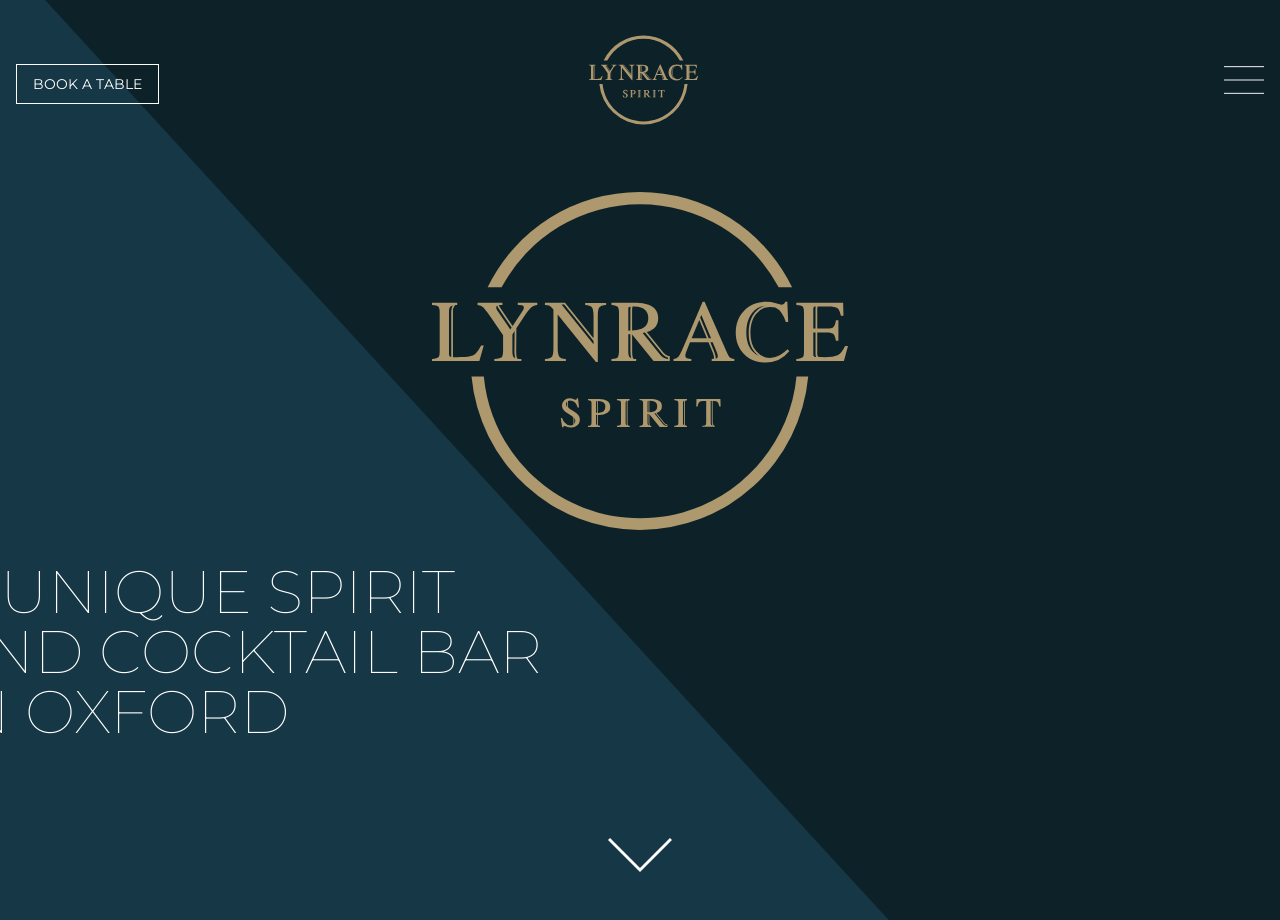Given the element description: "parent_node: BOOK A TABLE", predict the bounding box coordinates of the UI element it refers to, using four float numbers between 0 and 1, i.e., [left, top, right, bottom].

[0.956, 0.065, 0.988, 0.109]